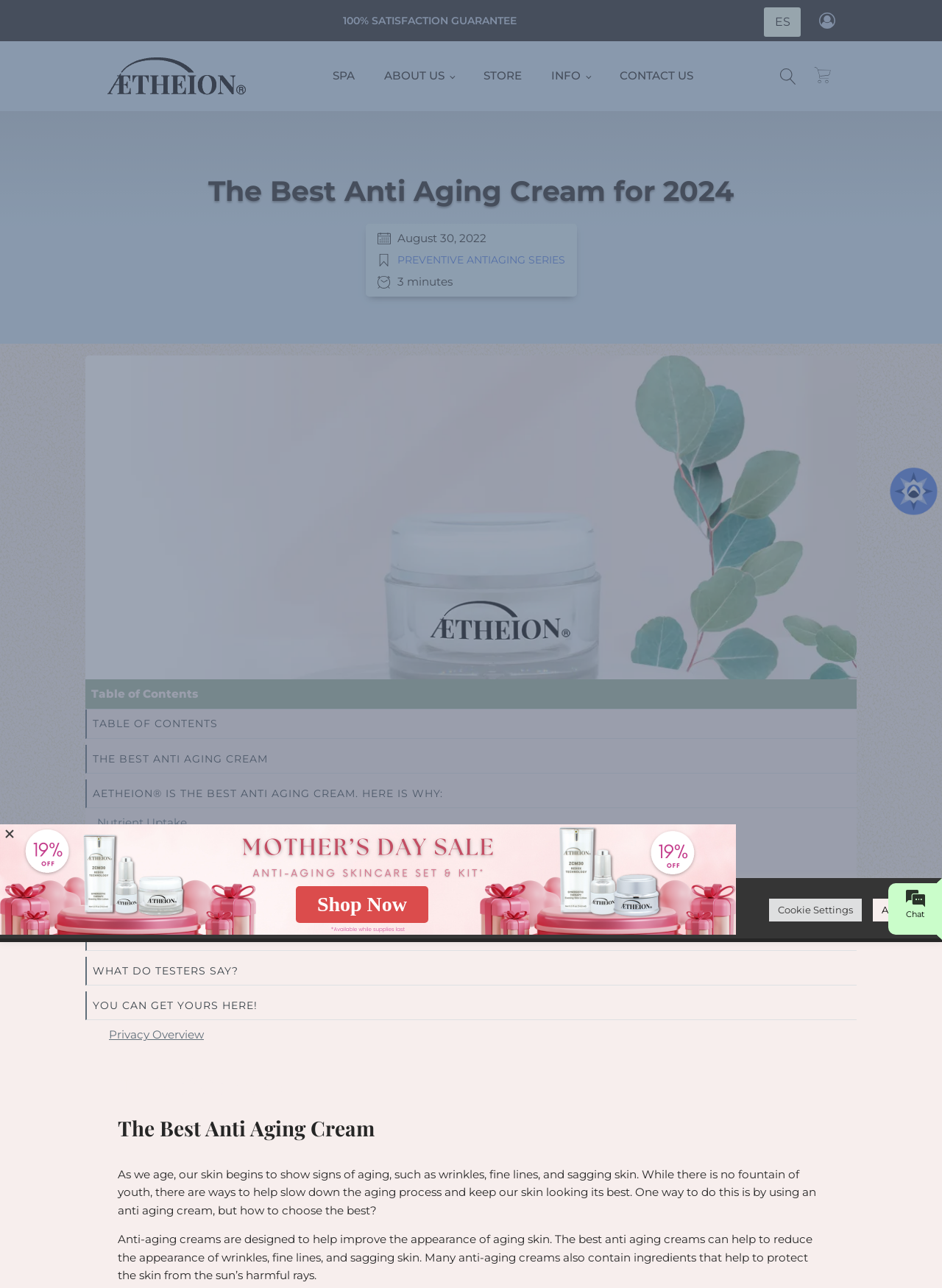Provide the bounding box coordinates of the HTML element described as: "You Can Get Yours Here!". The bounding box coordinates should be four float numbers between 0 and 1, i.e., [left, top, right, bottom].

[0.091, 0.77, 0.909, 0.792]